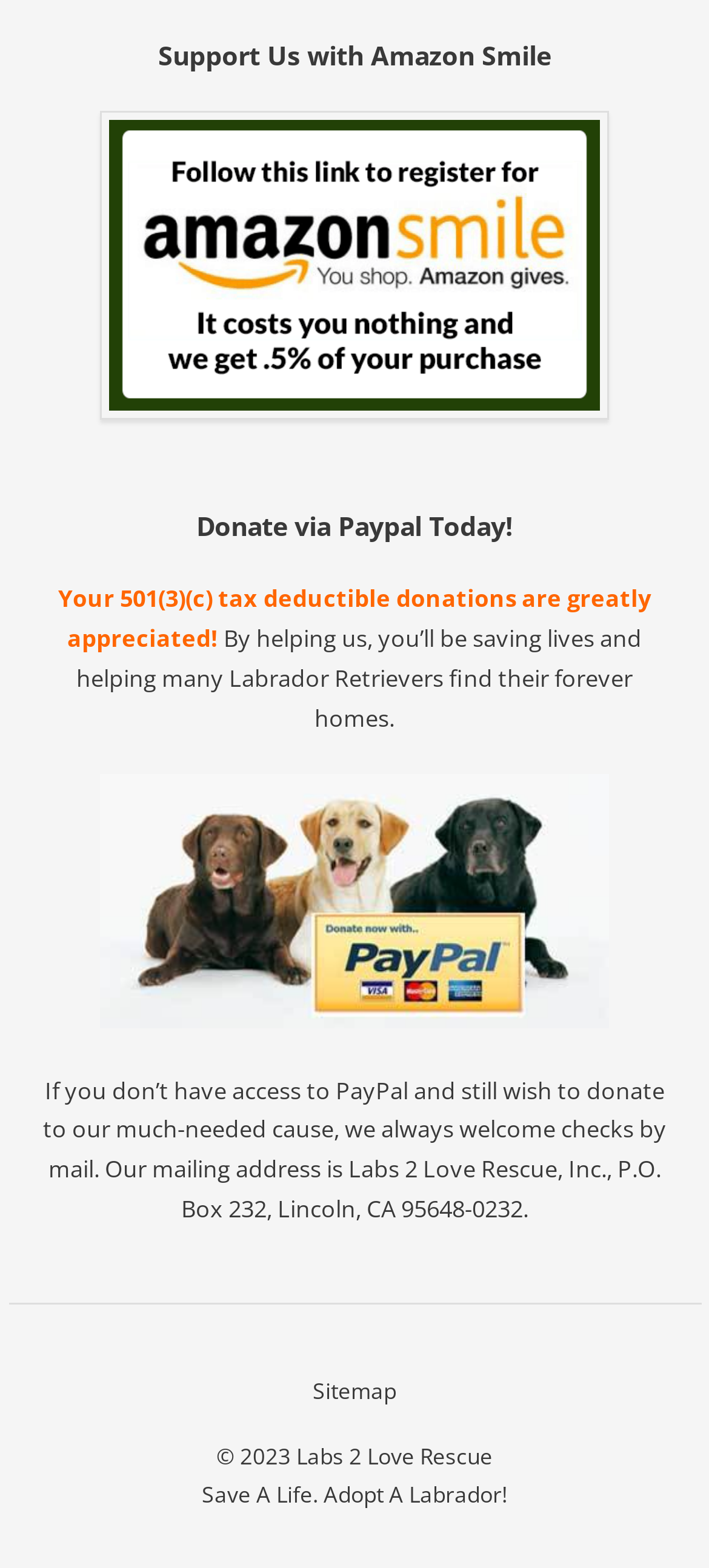Please answer the following question using a single word or phrase: 
What is the call to action at the top of the page?

Support Us with Amazon Smile